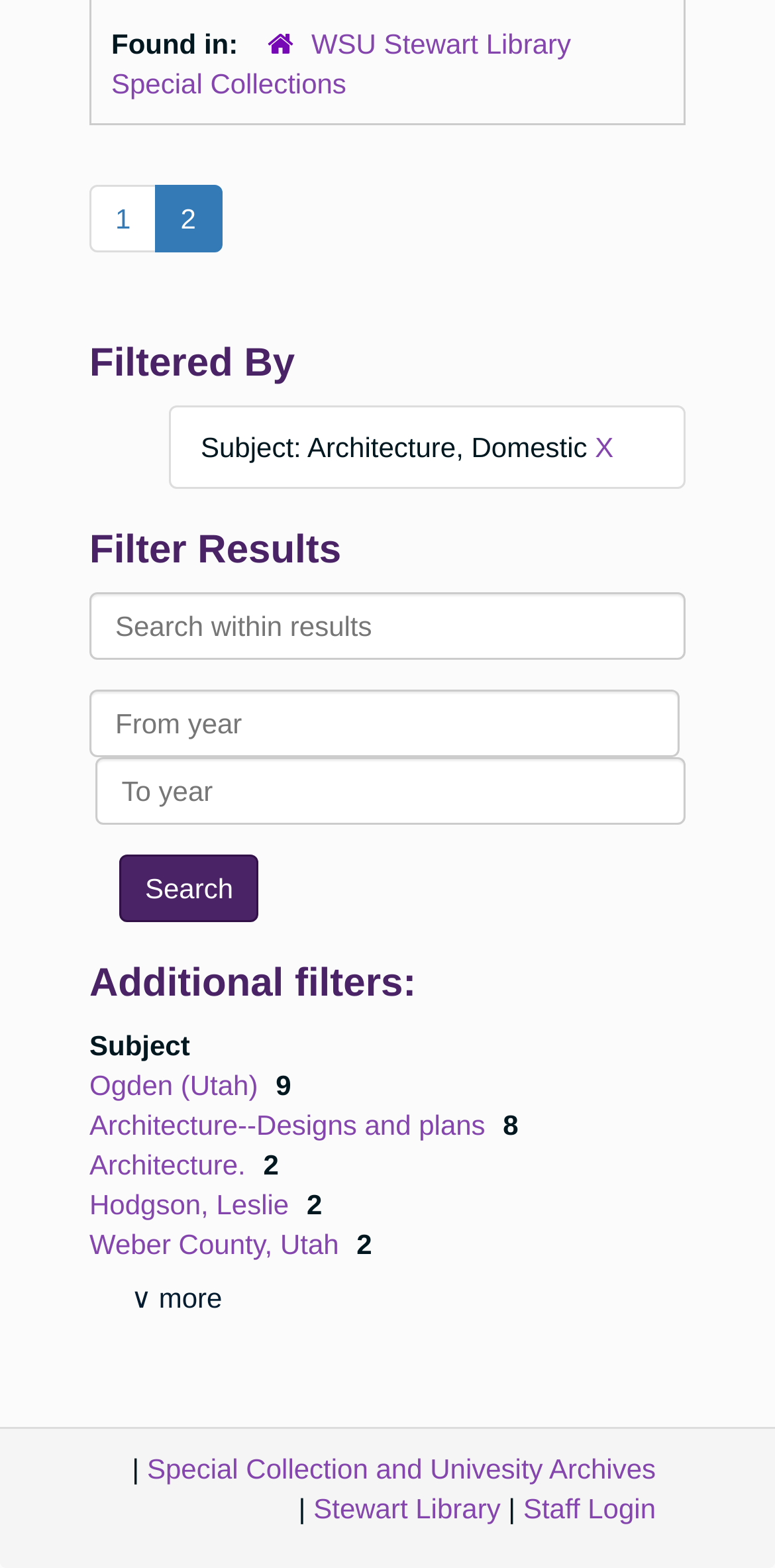Can you determine the bounding box coordinates of the area that needs to be clicked to fulfill the following instruction: "Search within results"?

[0.115, 0.378, 0.885, 0.421]